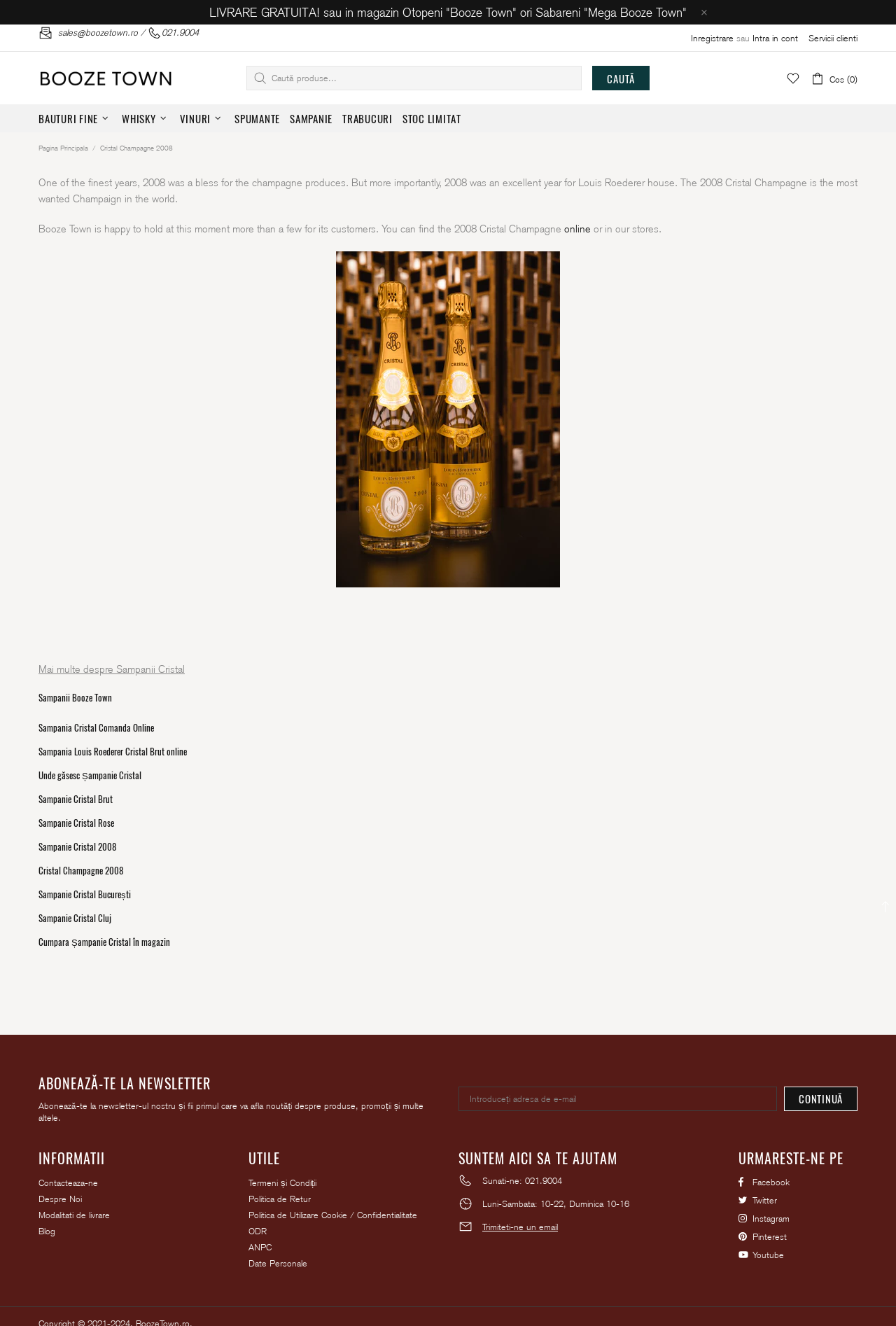Explain the webpage in detail.

This webpage is about Booze Town, an online store that sells champagne and other beverages. At the top of the page, there is a banner with a promotional message "LIVRARE GRATUITA! sau in magazin Otopeni 'Booze Town' ori Sabareni 'Mega Booze Town'". Below the banner, there are links to the website's main sections, including "Inregistrare", "Intra in cont", and "Servicii clienti".

On the left side of the page, there is a search bar and a button labeled "CAUTĂ". Below the search bar, there are links to different categories of products, such as "BAUTURI FINE", "WHISKY", "VINURI", and "SAMPANIE".

The main content of the page is about Cristal Champagne 2008, a product offered by Booze Town. There is a brief description of the product, stating that 2008 was an excellent year for Louis Roederer house and that Booze Town has a few bottles available for its customers. The description is accompanied by an image of the champagne bottle.

Below the product description, there are links to related products and categories, such as "Sampanii Booze Town" and "Sampania Cristal Comanda Online". There is also a section with headings "ABONEAZĂ-TE LA NEWSLETTER", "INFORMATII", "UTILE", and "SUNTEM AICI SA TE AJUTAM", which provide information about the website's newsletter, contact details, and terms and conditions.

At the bottom of the page, there are links to the website's social media profiles, including Facebook, Twitter, Instagram, Pinterest, and Youtube.